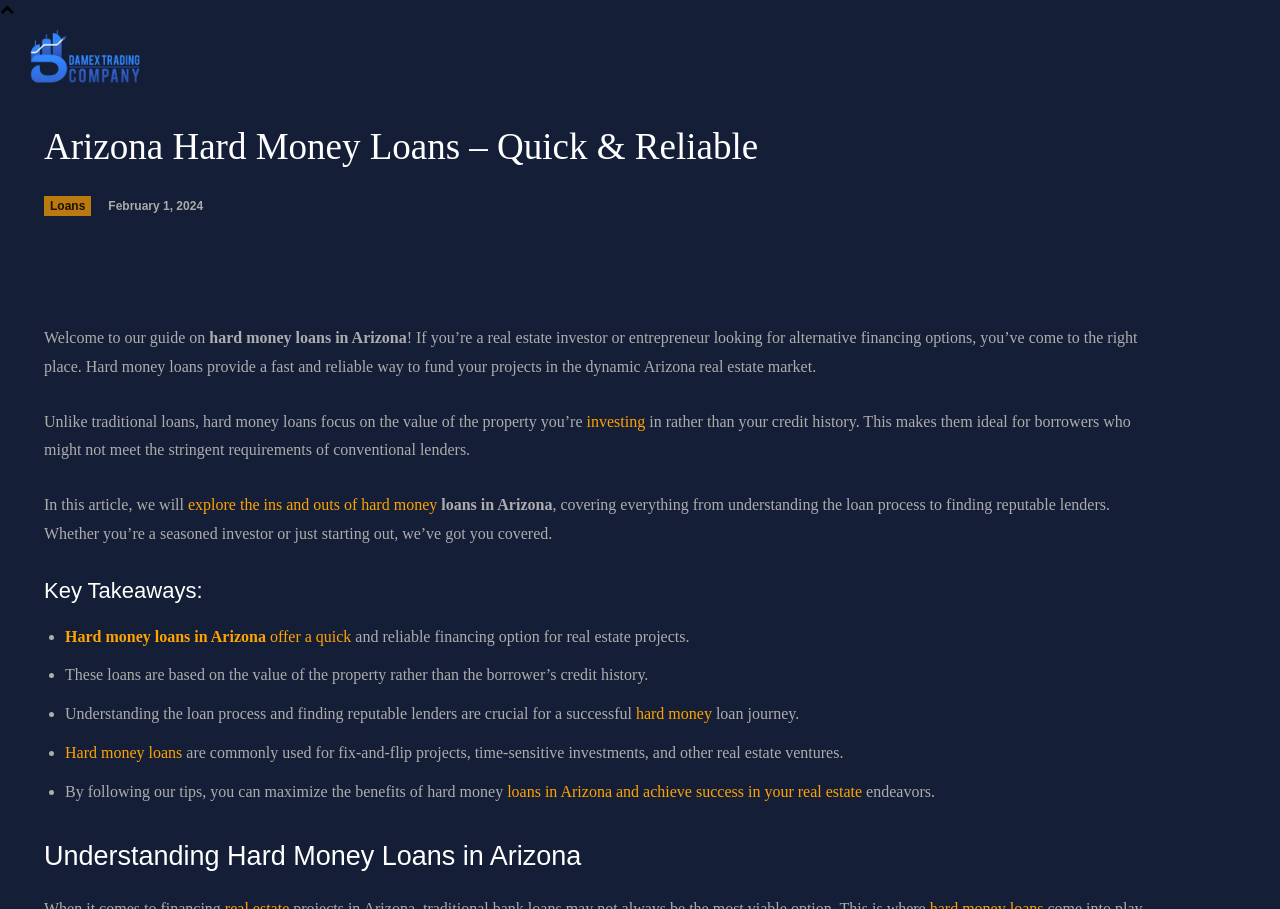Answer the question briefly using a single word or phrase: 
What is the tone of this webpage?

Informative